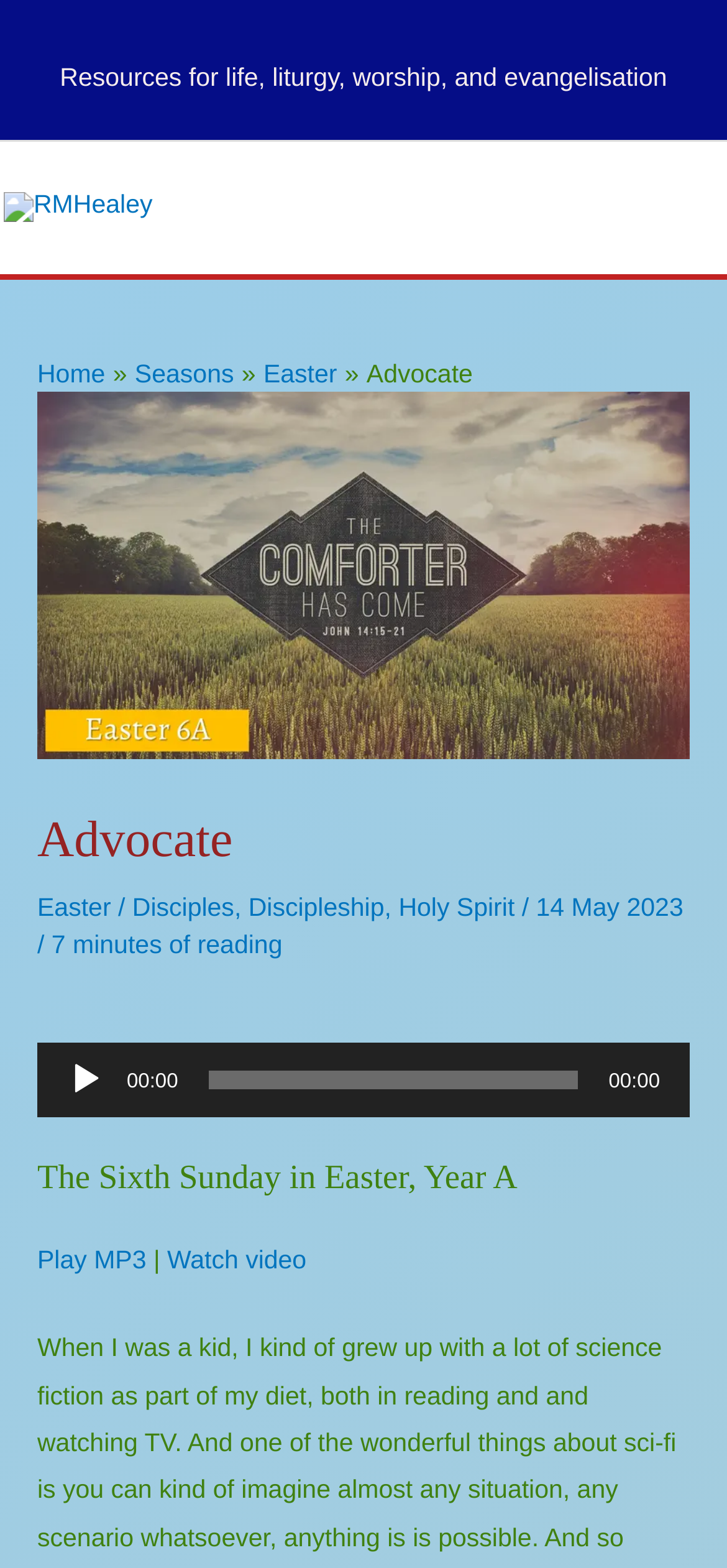Find the bounding box coordinates of the element I should click to carry out the following instruction: "Click the 'Home' link in the breadcrumbs".

[0.051, 0.229, 0.145, 0.247]